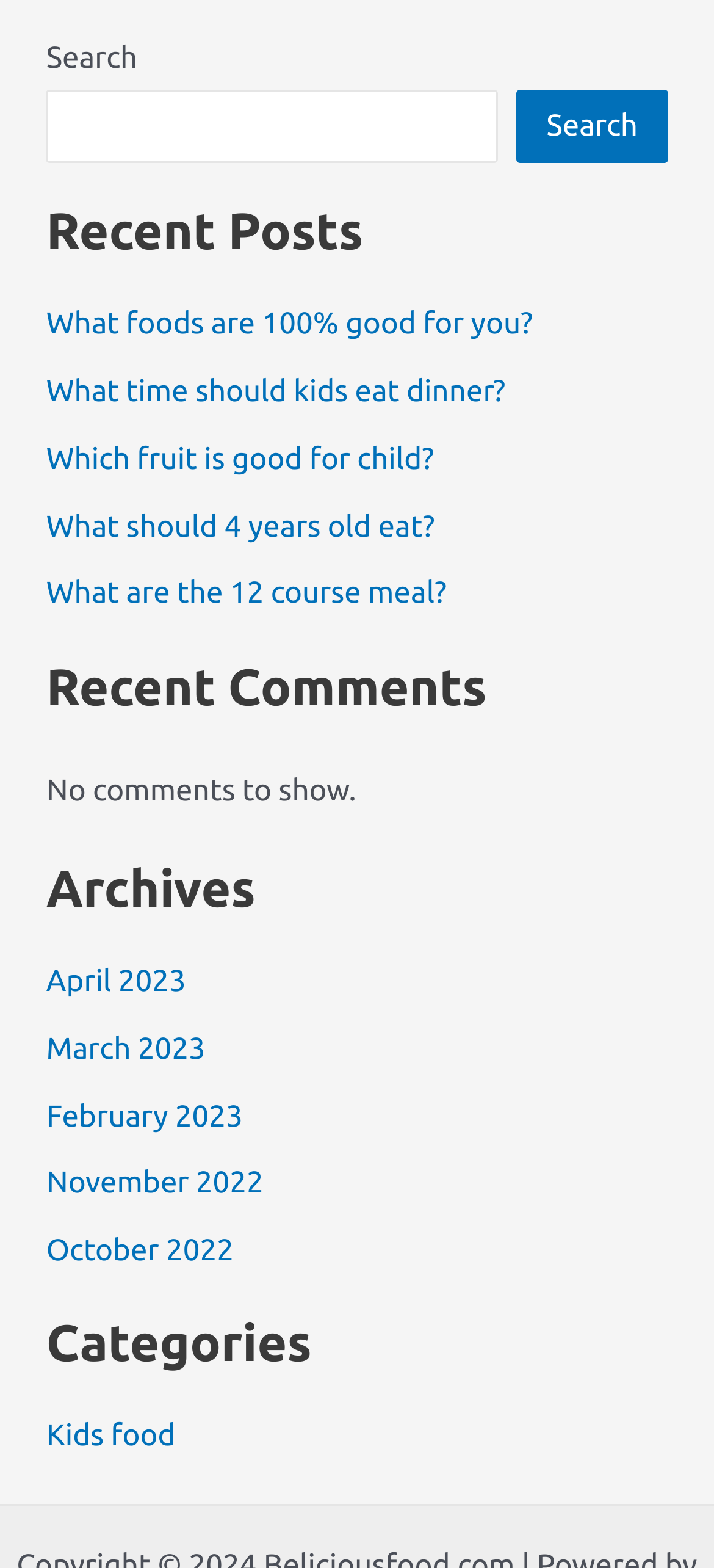What is the text of the first recent comment?
Offer a detailed and exhaustive answer to the question.

I looked at the text under the 'Recent Comments' heading and found that it says 'No comments to show.', which means there are no recent comments.